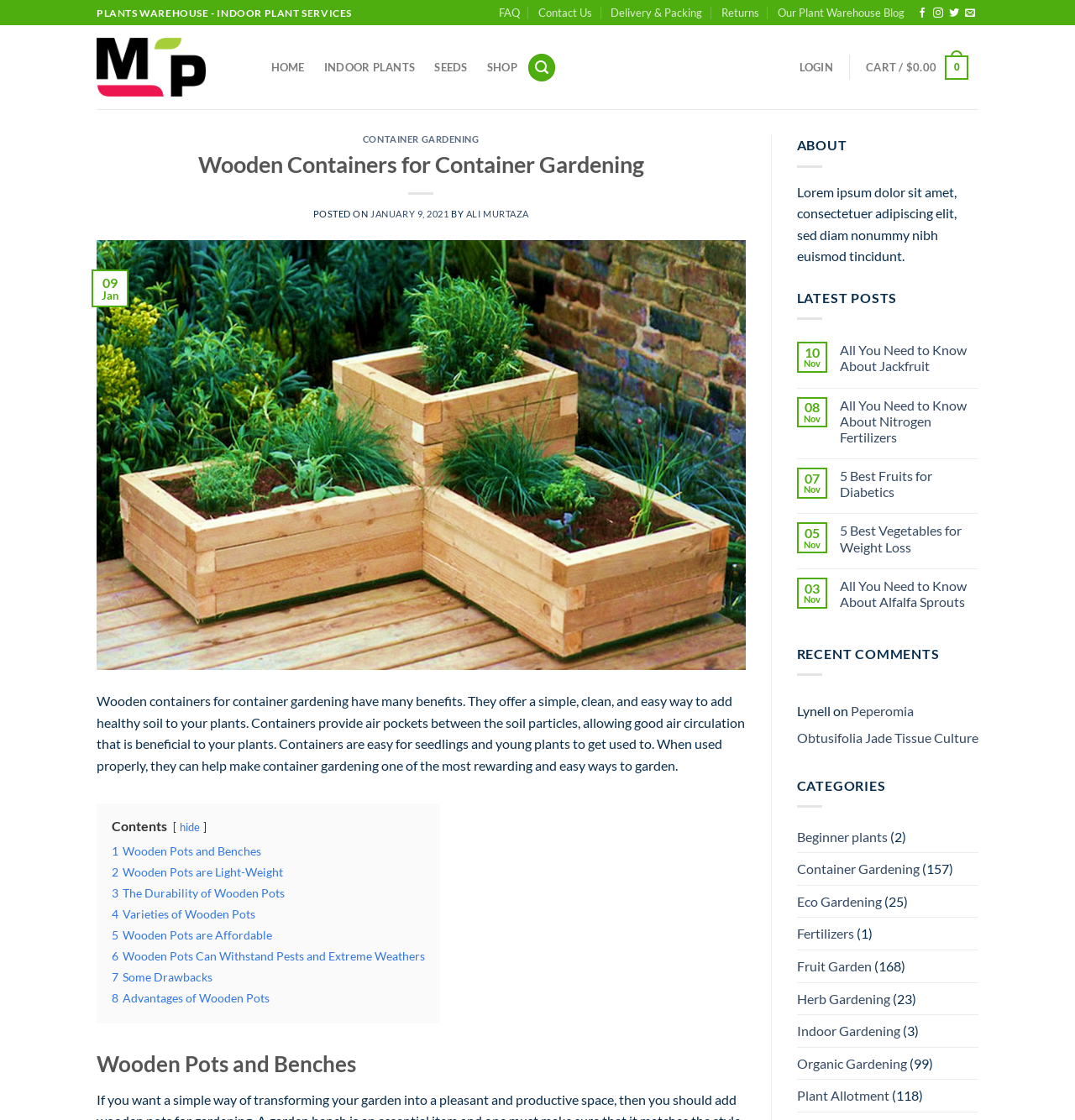What is the category with the most number of posts?
Based on the image content, provide your answer in one word or a short phrase.

Container Gardening